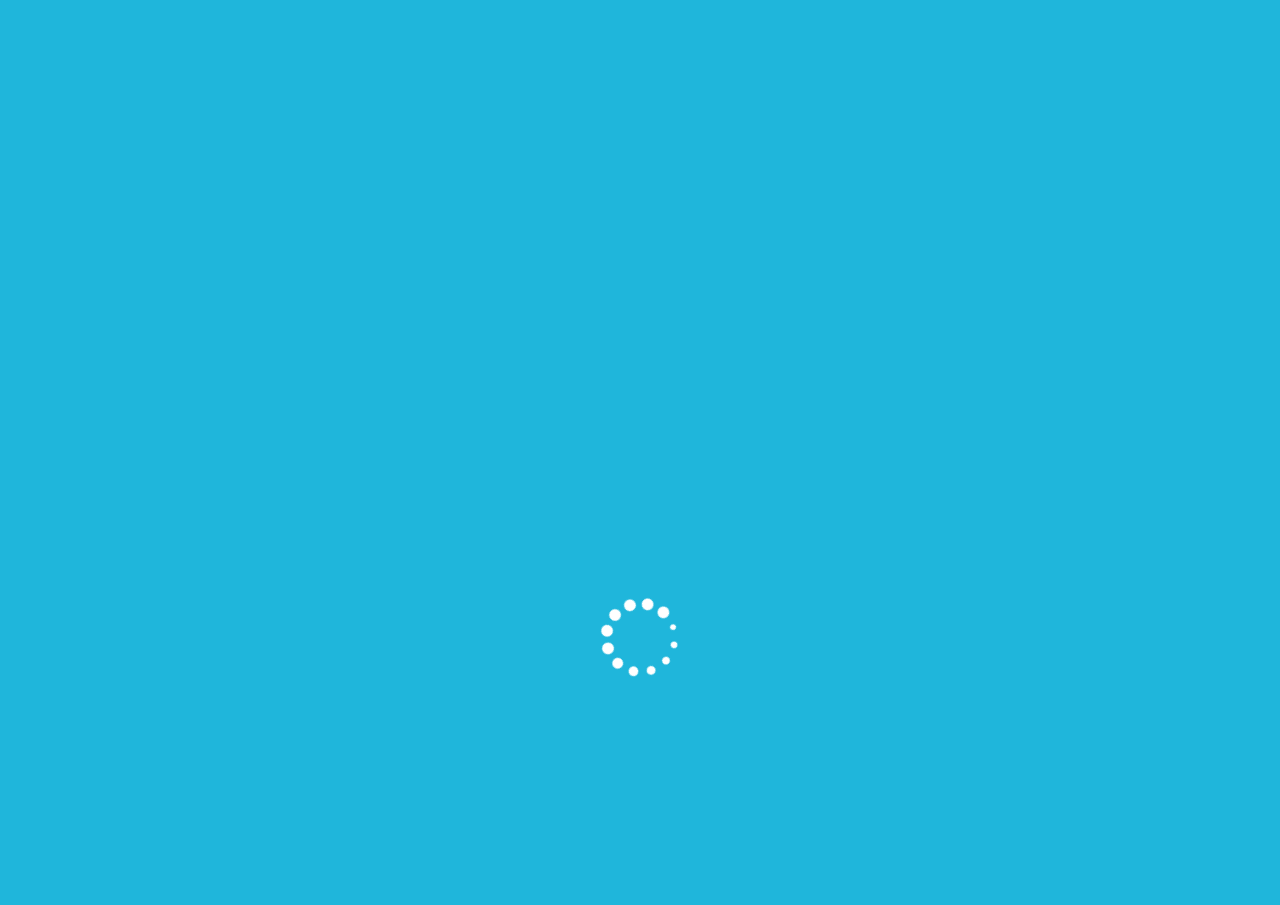Write an extensive caption that covers every aspect of the webpage.

The webpage appears to be a news article page. At the top, there is a horizontal navigation menu with links to "About", "Contact", "Advertise", and "Subscribe". To the right of this menu, there is a button labeled "U". Below the navigation menu, there is a table with a link to "Oldcastle Infrastructure" accompanied by an image.

On the left side of the page, there is a vertical menu with links to "Home", "News 3", "Opinions 3", "Magazine 3", "Image Gallery", "Market Guide 3", and "Resources 3". Above this menu, there is a static text "Breaking News".

The main content of the page is an article with a heading "Innovative Communications Satellite Built by Maxar’s SSL for PSN Successfully Performing Post-launch Maneuvers". The article has a link to an email address and a date "Feb 26, 2019" below the heading. The article text is divided into several paragraphs, with some links and static text elements scattered throughout.

To the right of the article, there is an image. At the bottom of the page, there are two links, one to "Receive our FREE publication and weekly e-mail newsletter" and another to "Contech Webcast", accompanied by an image.